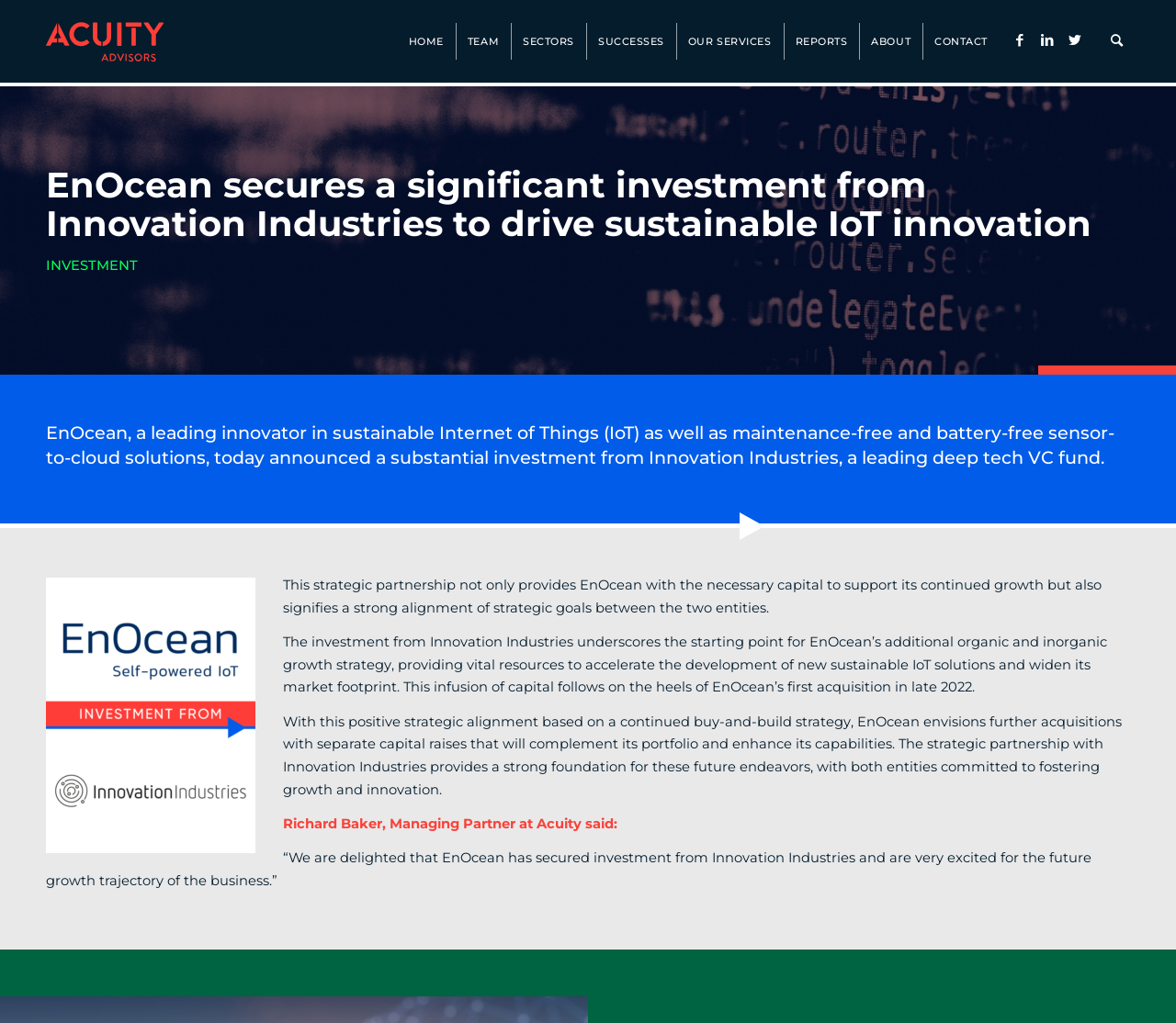Show the bounding box coordinates of the region that should be clicked to follow the instruction: "visit team page."

[0.387, 0.0, 0.434, 0.081]